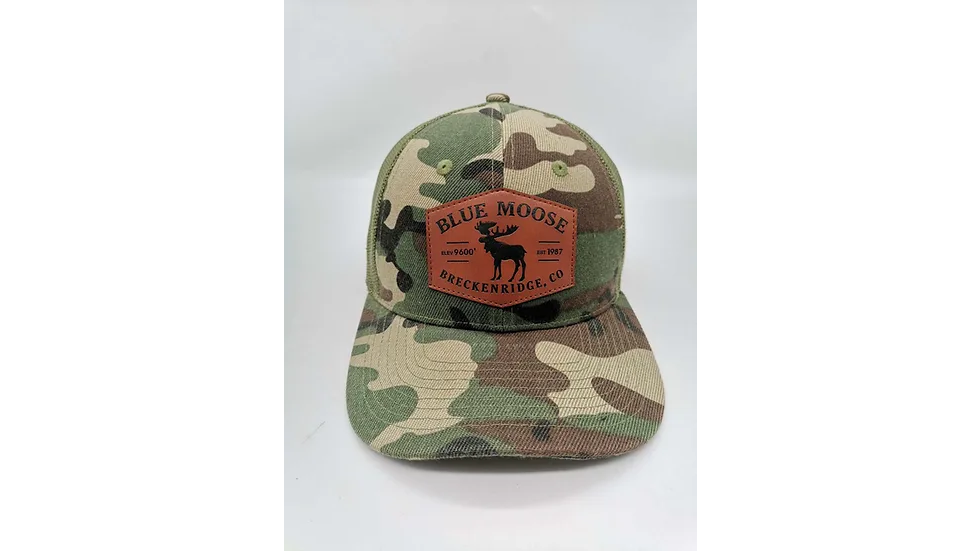Give a concise answer using one word or a phrase to the following question:
What is the purpose of the adjustable snapback closure?

Comfortable fit